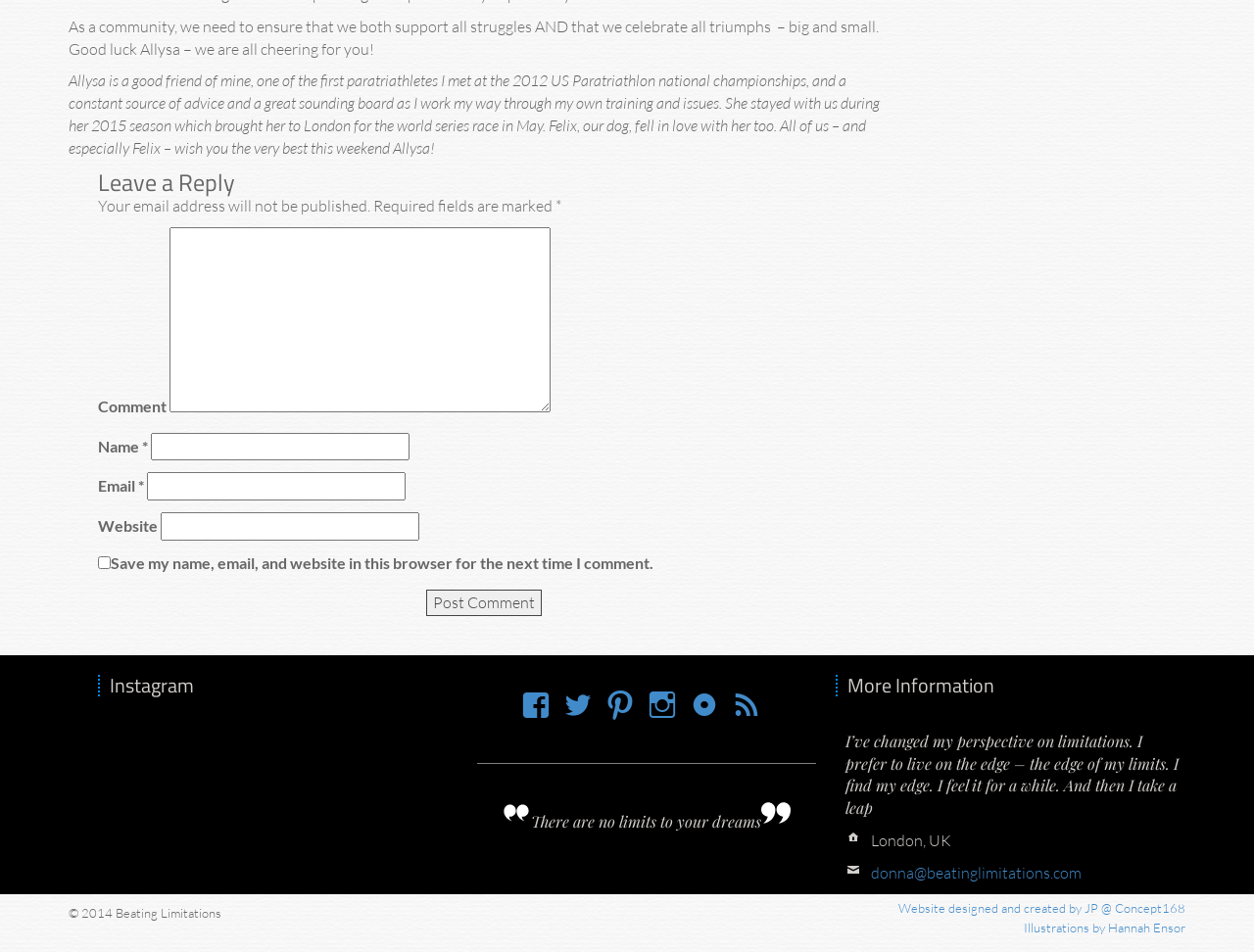Please determine the bounding box coordinates of the element to click on in order to accomplish the following task: "Contact Donna". Ensure the coordinates are four float numbers ranging from 0 to 1, i.e., [left, top, right, bottom].

[0.695, 0.906, 0.863, 0.927]